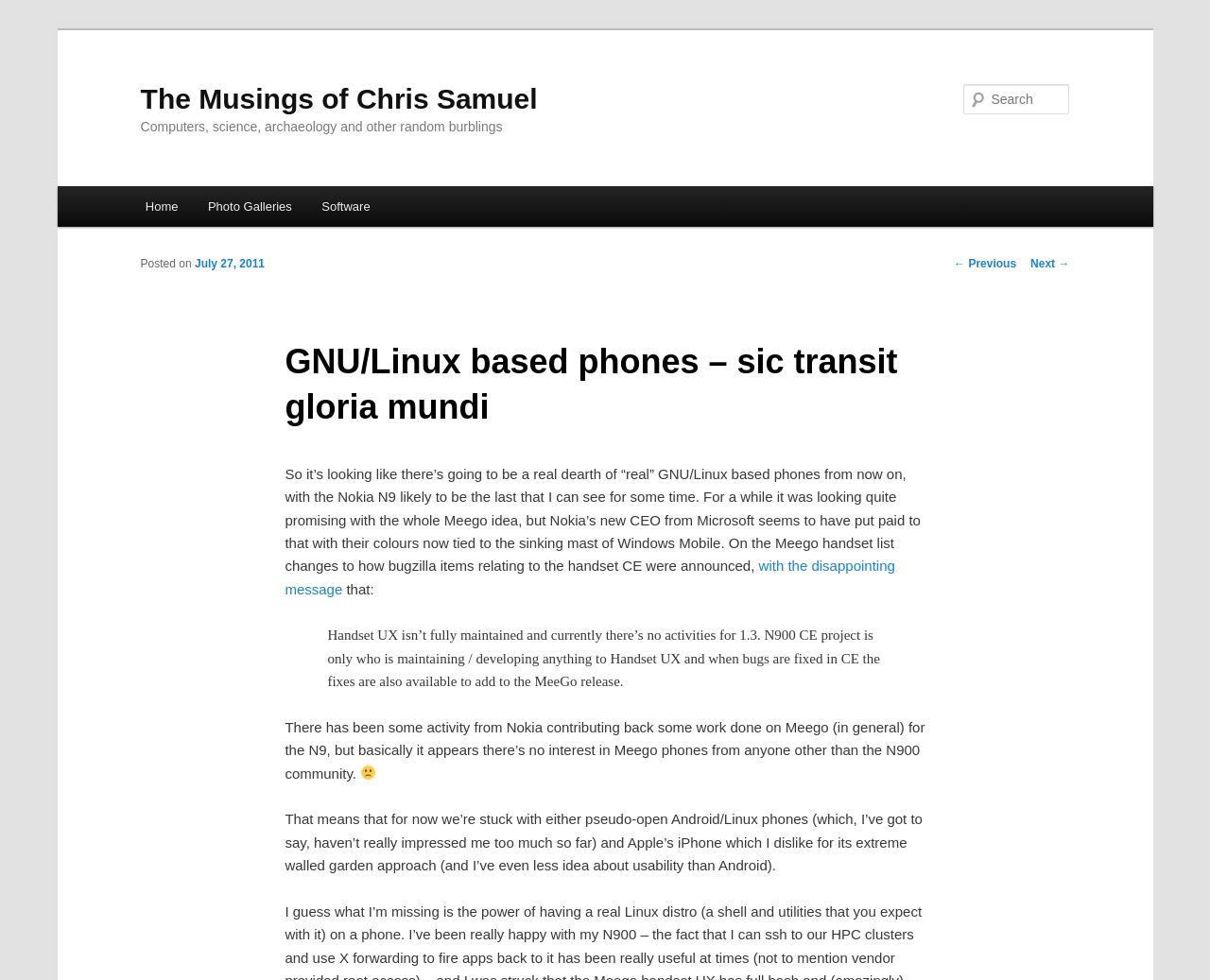Please identify the bounding box coordinates of the clickable element to fulfill the following instruction: "Search for something". The coordinates should be four float numbers between 0 and 1, i.e., [left, top, right, bottom].

[0.796, 0.086, 0.884, 0.117]